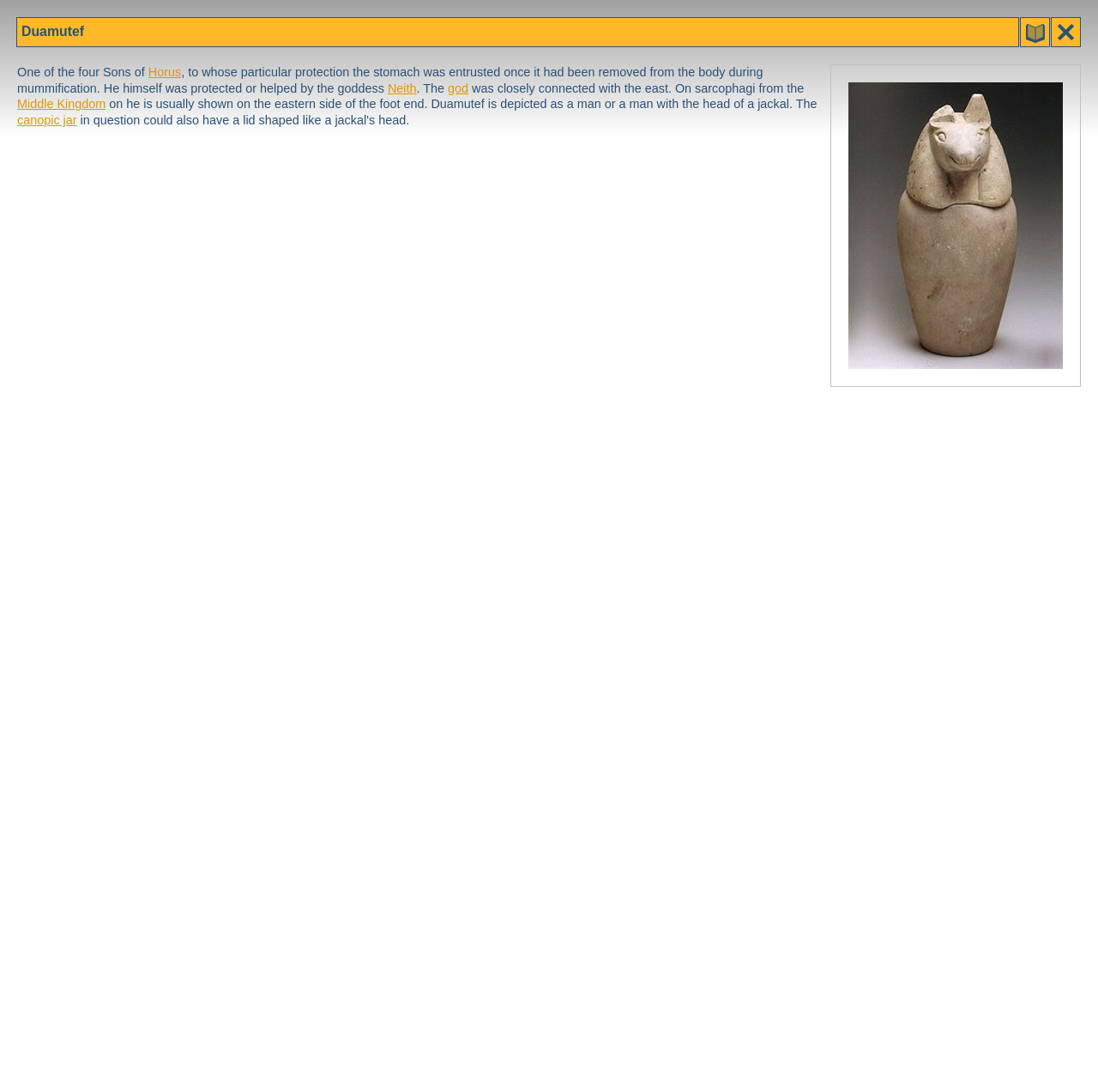What is the region associated with Duamutef?
Refer to the image and respond with a one-word or short-phrase answer.

East